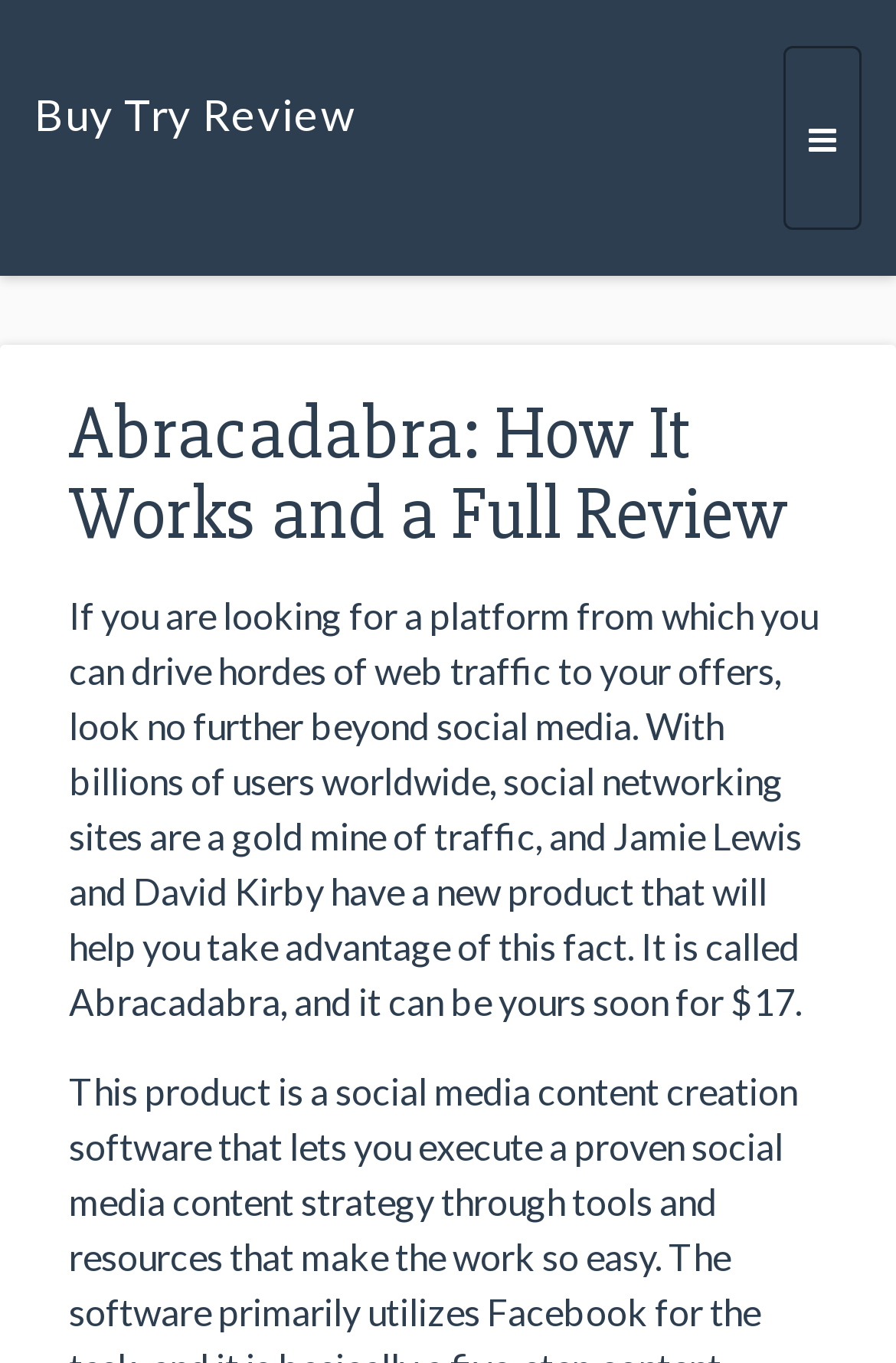Please determine the bounding box coordinates for the UI element described as: "Cite".

None